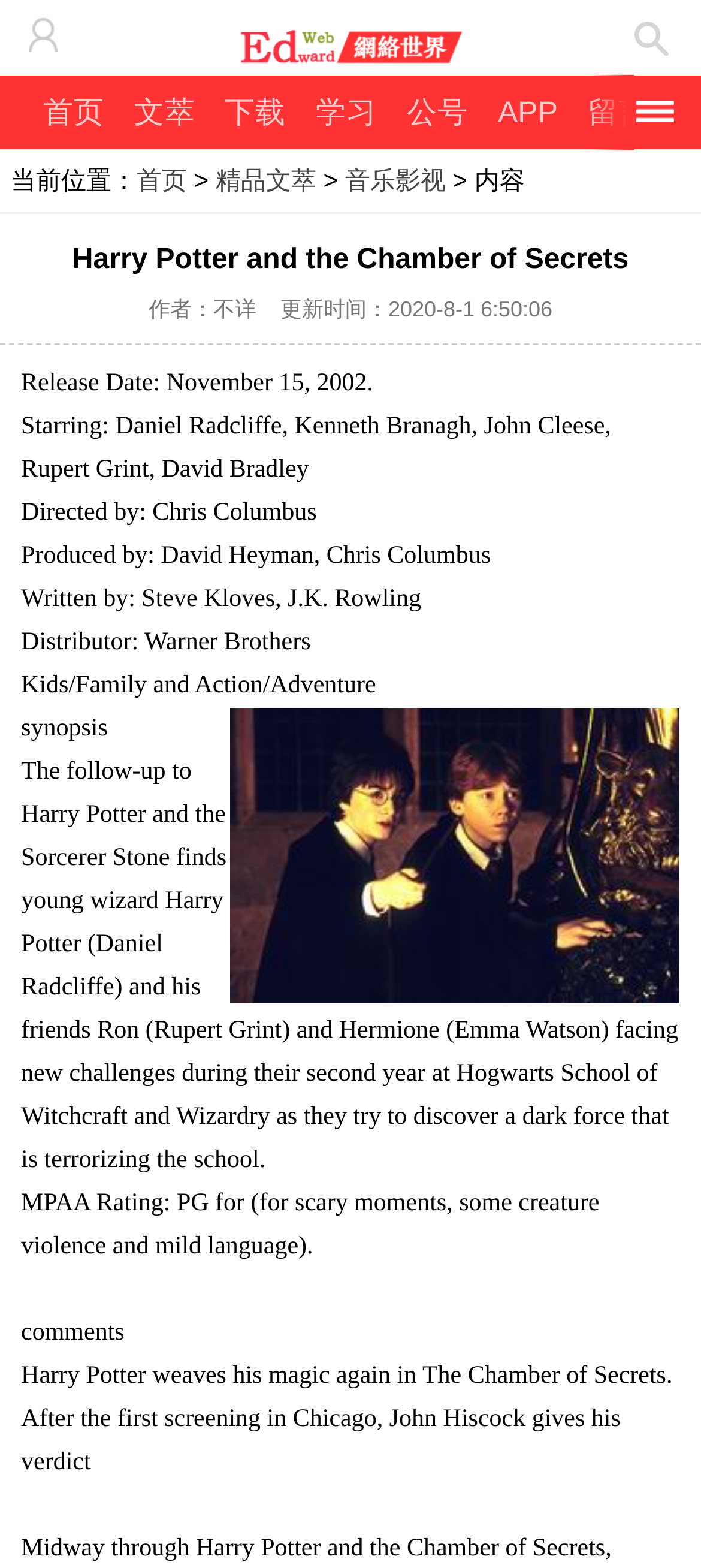Who is the director of the movie?
Refer to the image and provide a one-word or short phrase answer.

Chris Columbus